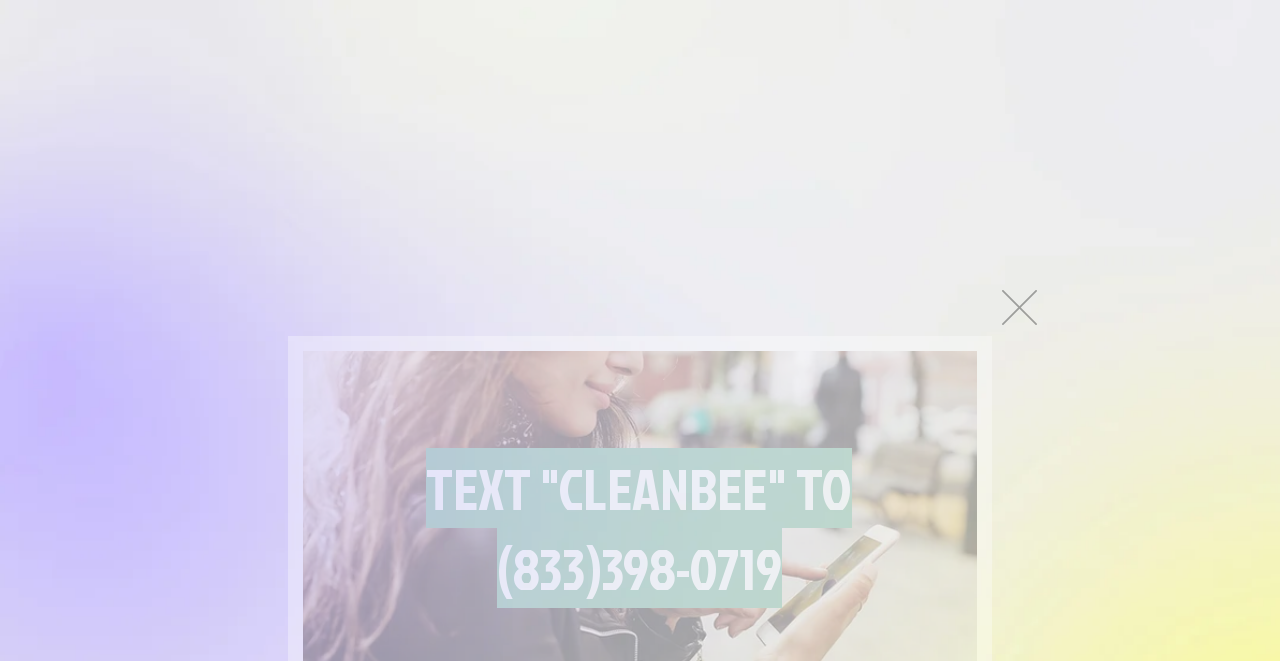Find the bounding box of the UI element described as: "Jobs". The bounding box coordinates should be given as four float values between 0 and 1, i.e., [left, top, right, bottom].

[0.405, 0.373, 0.502, 0.433]